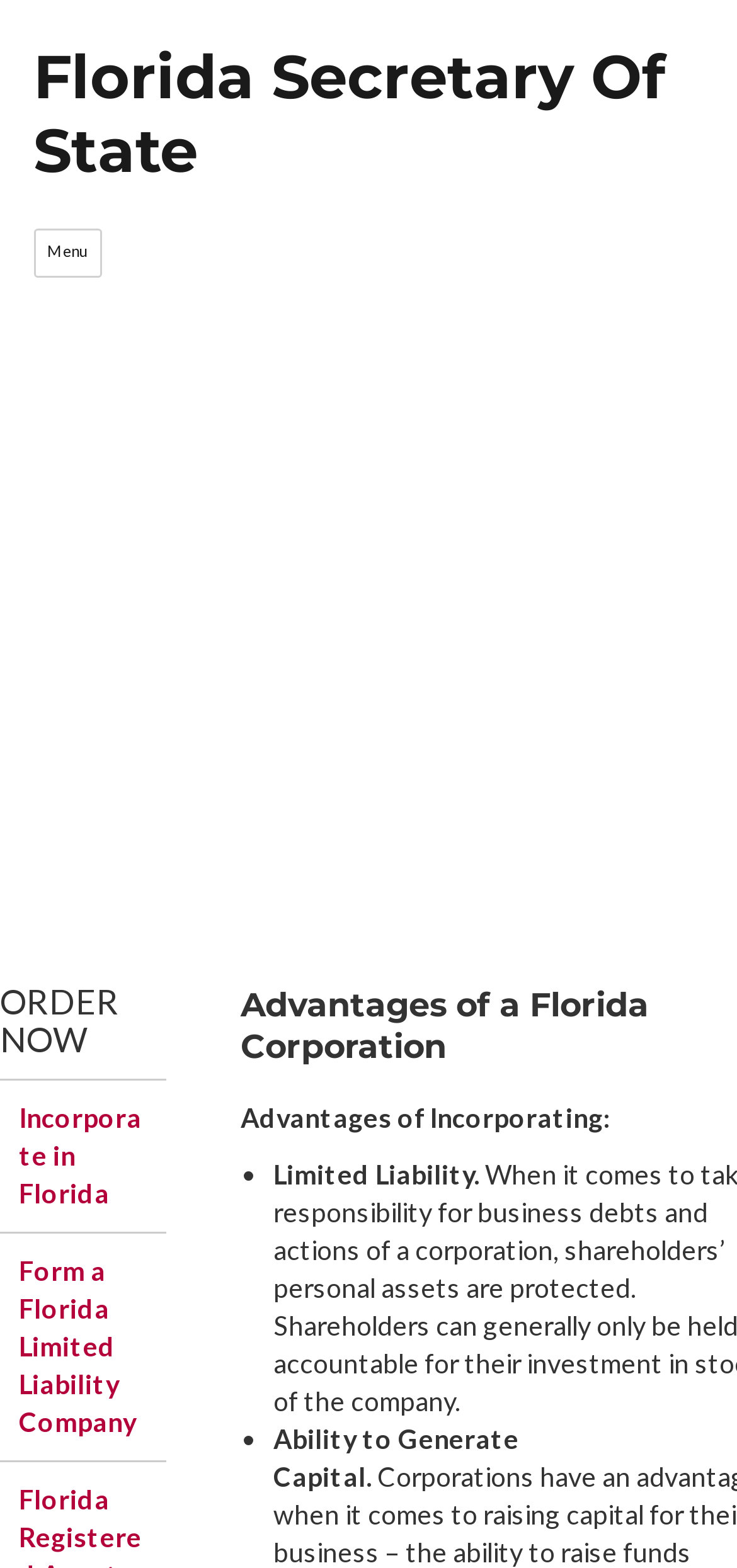Using the format (top-left x, top-left y, bottom-right x, bottom-right y), provide the bounding box coordinates for the described UI element. All values should be floating point numbers between 0 and 1: Incorporate in Florida

[0.0, 0.687, 0.225, 0.786]